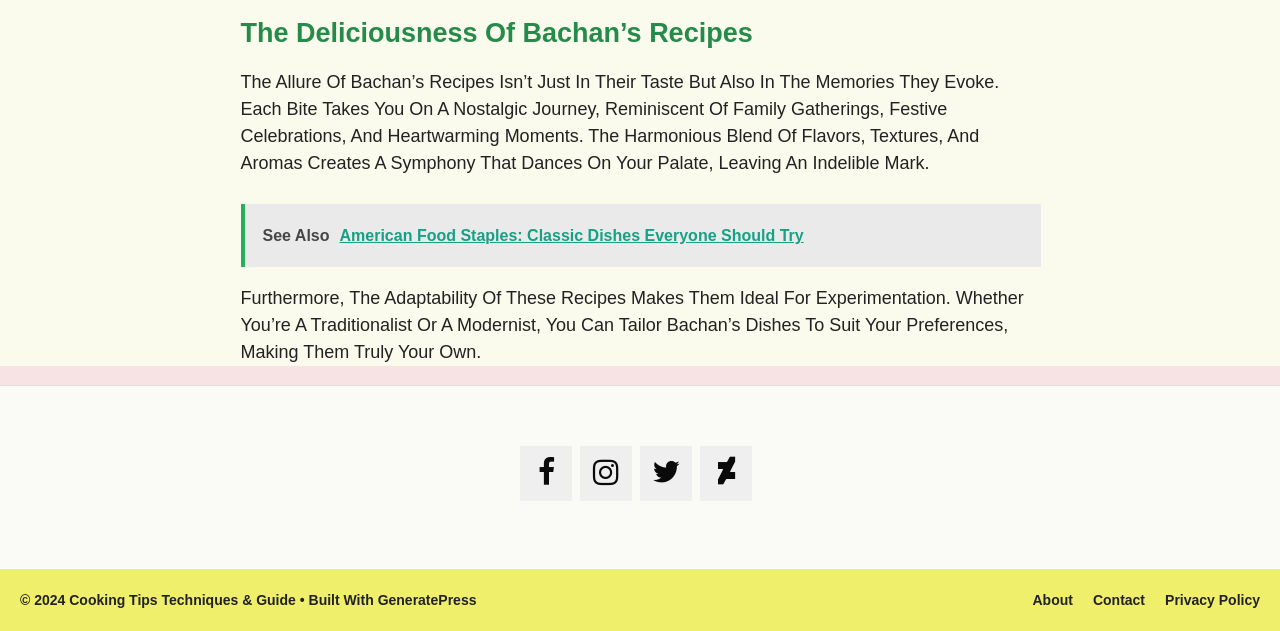Please find the bounding box coordinates of the clickable region needed to complete the following instruction: "Explore GeneratePress". The bounding box coordinates must consist of four float numbers between 0 and 1, i.e., [left, top, right, bottom].

[0.295, 0.939, 0.372, 0.964]